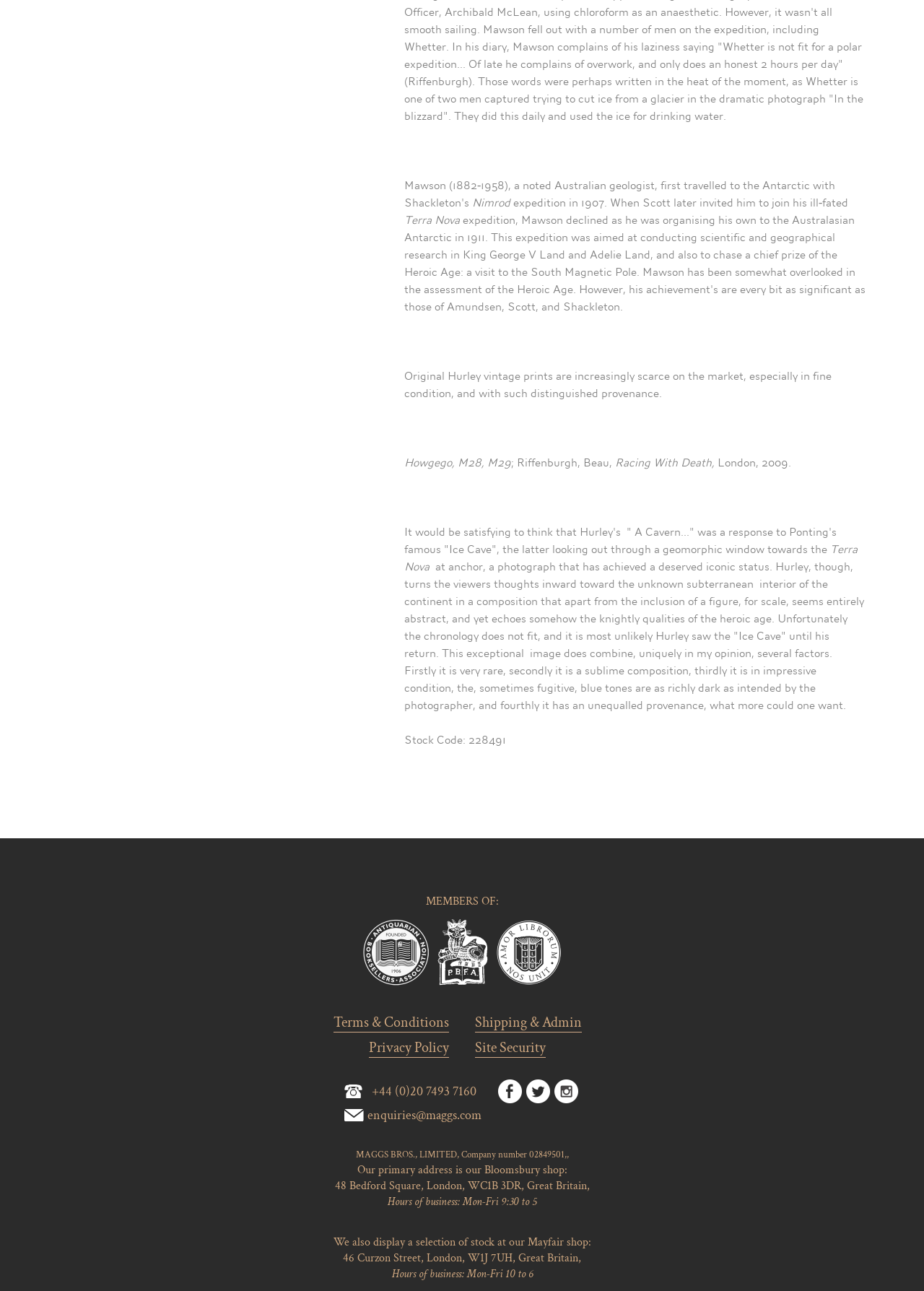What is the address of the Bloomsbury shop?
Refer to the screenshot and respond with a concise word or phrase.

48 Bedford Square